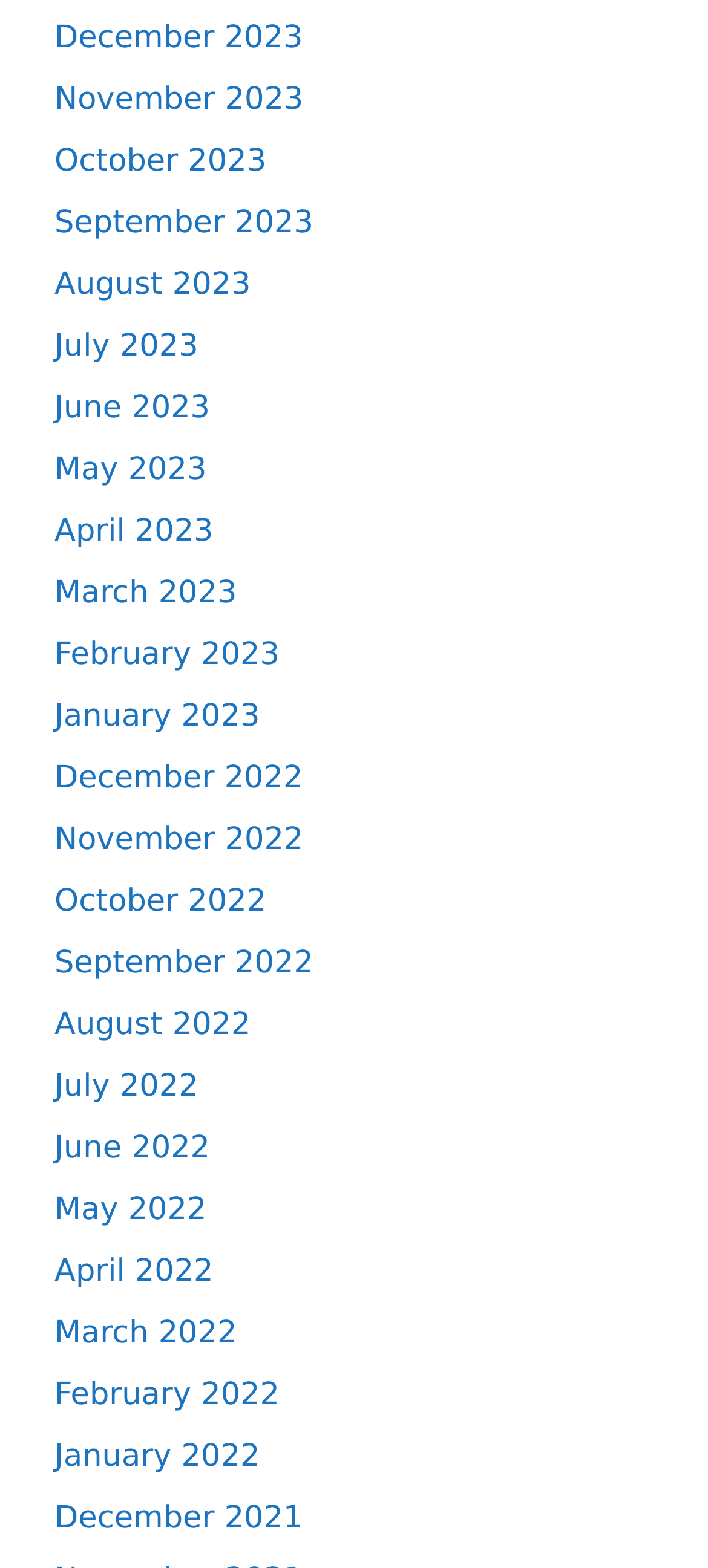Provide a brief response to the question using a single word or phrase: 
How many months are listed in 2022?

12